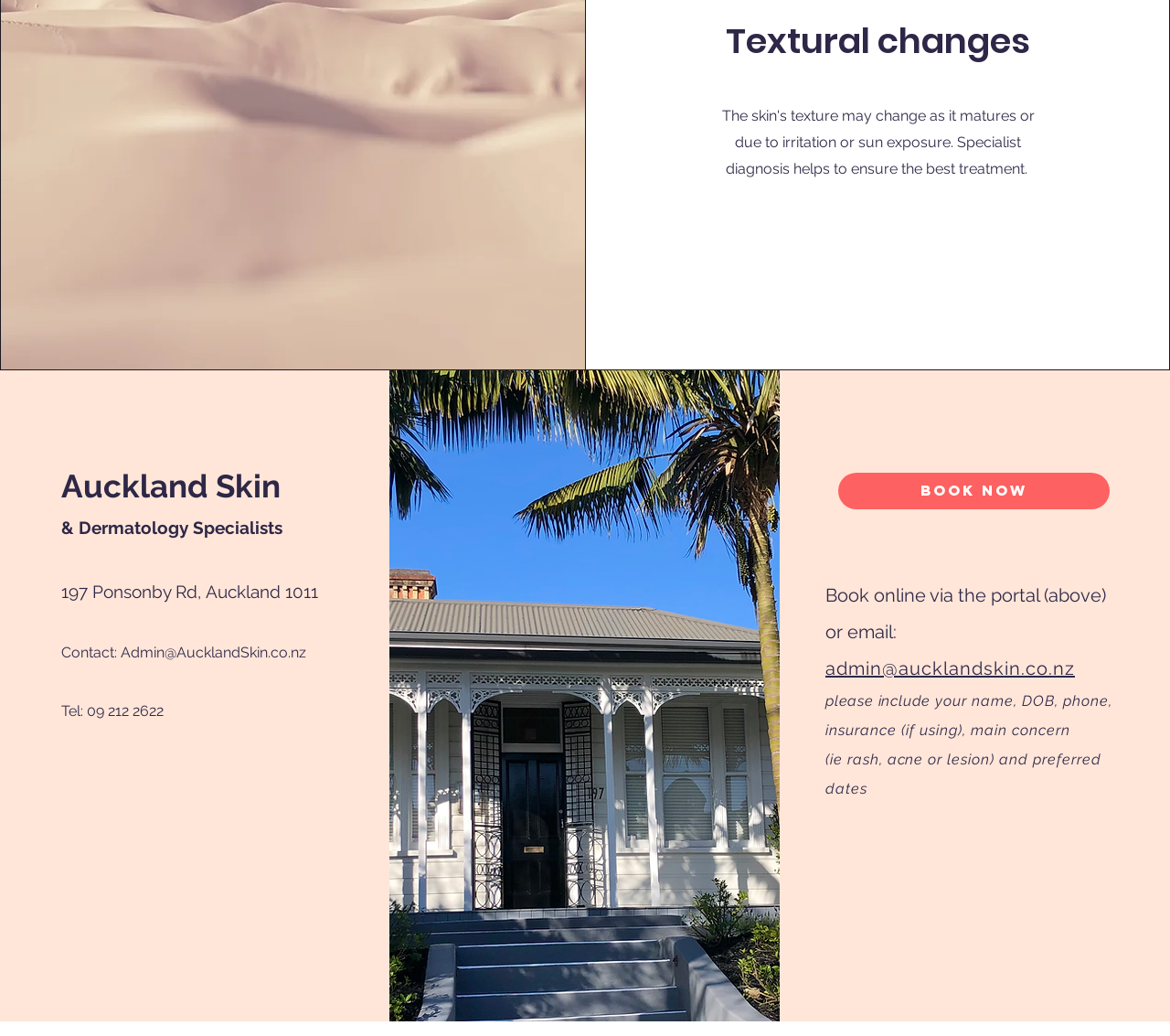What is the email address to book an appointment? Examine the screenshot and reply using just one word or a brief phrase.

admin@aucklandskin.co.nz